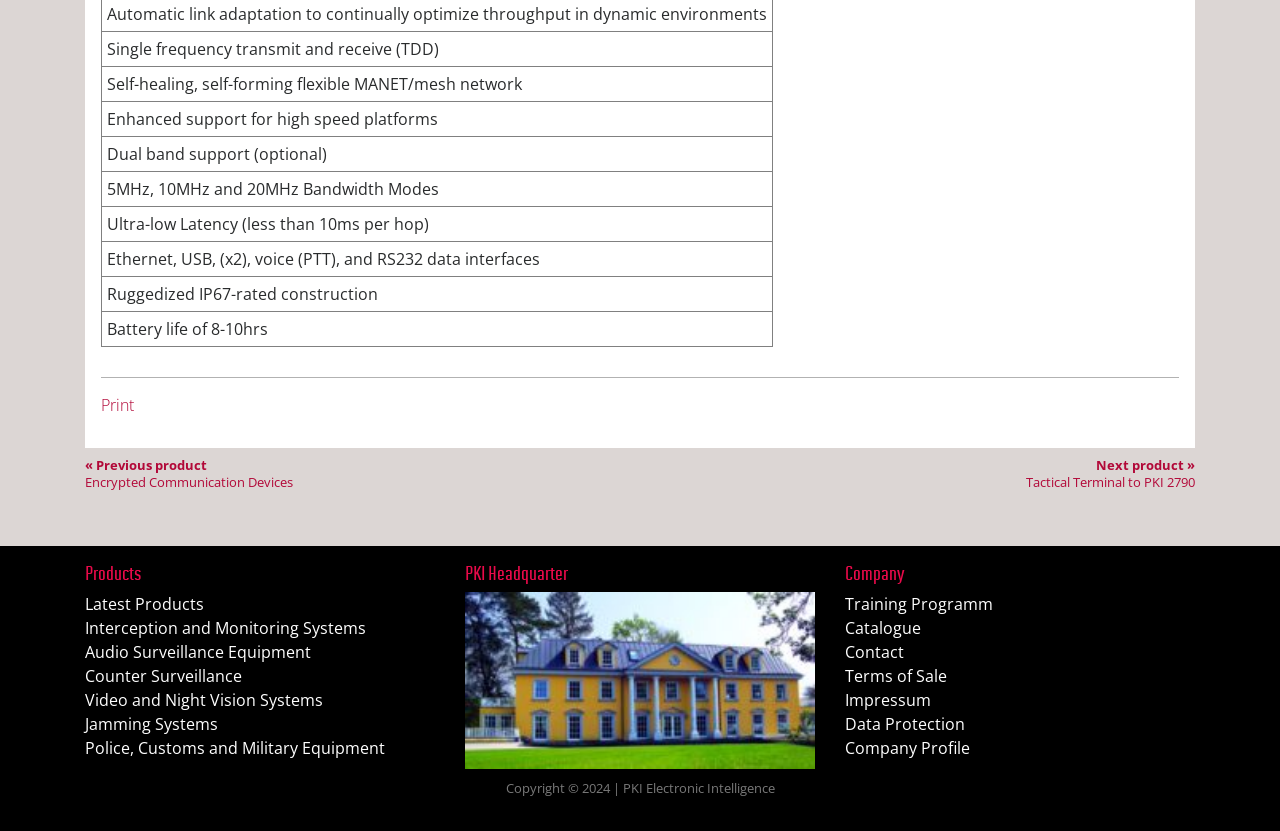Provide the bounding box coordinates of the section that needs to be clicked to accomplish the following instruction: "View next product."

[0.802, 0.545, 0.934, 0.592]